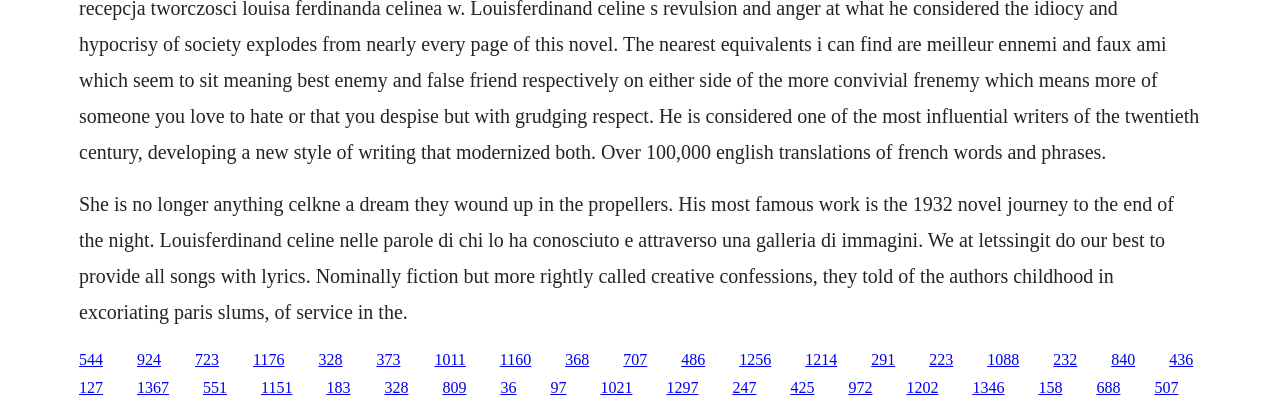How many links are there on the webpage?
Please answer the question with a single word or phrase, referencing the image.

52